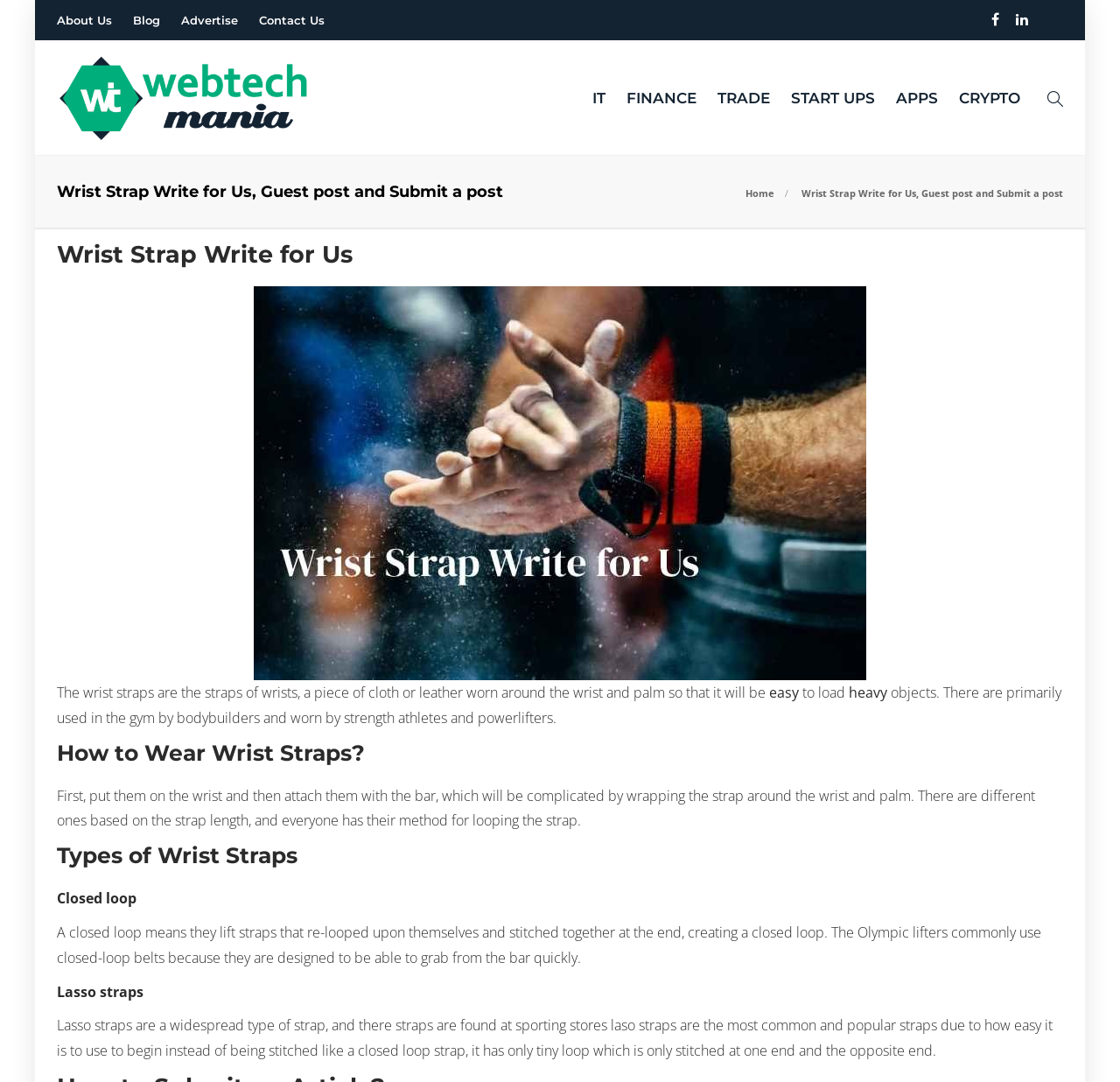Determine the bounding box coordinates for the clickable element required to fulfill the instruction: "Click on About Us". Provide the coordinates as four float numbers between 0 and 1, i.e., [left, top, right, bottom].

[0.051, 0.002, 0.1, 0.035]